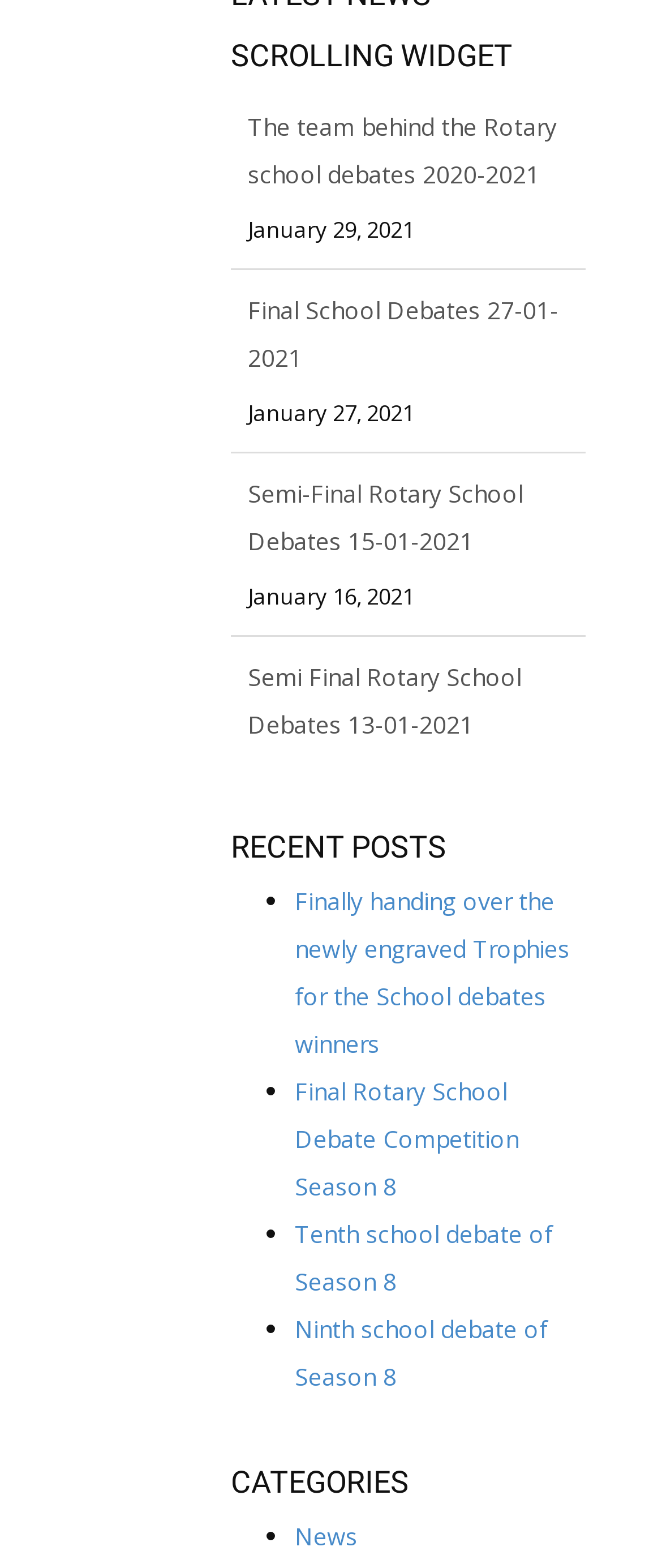Highlight the bounding box coordinates of the element you need to click to perform the following instruction: "Learn about the team behind the Rotary school debates 2020-2021."

[0.374, 0.859, 0.841, 0.909]